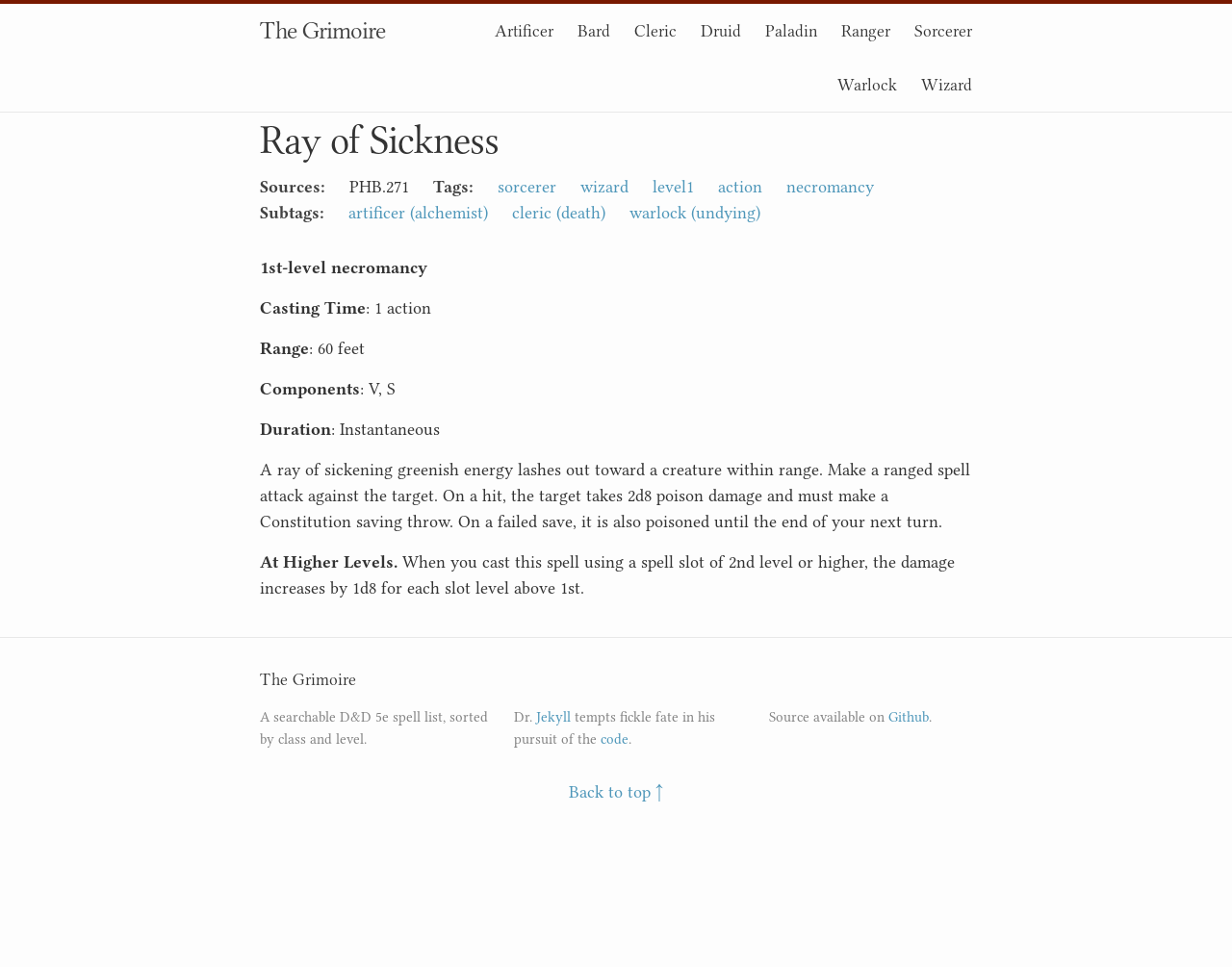Please identify the bounding box coordinates of the area that needs to be clicked to follow this instruction: "Back to top".

[0.462, 0.809, 0.538, 0.829]